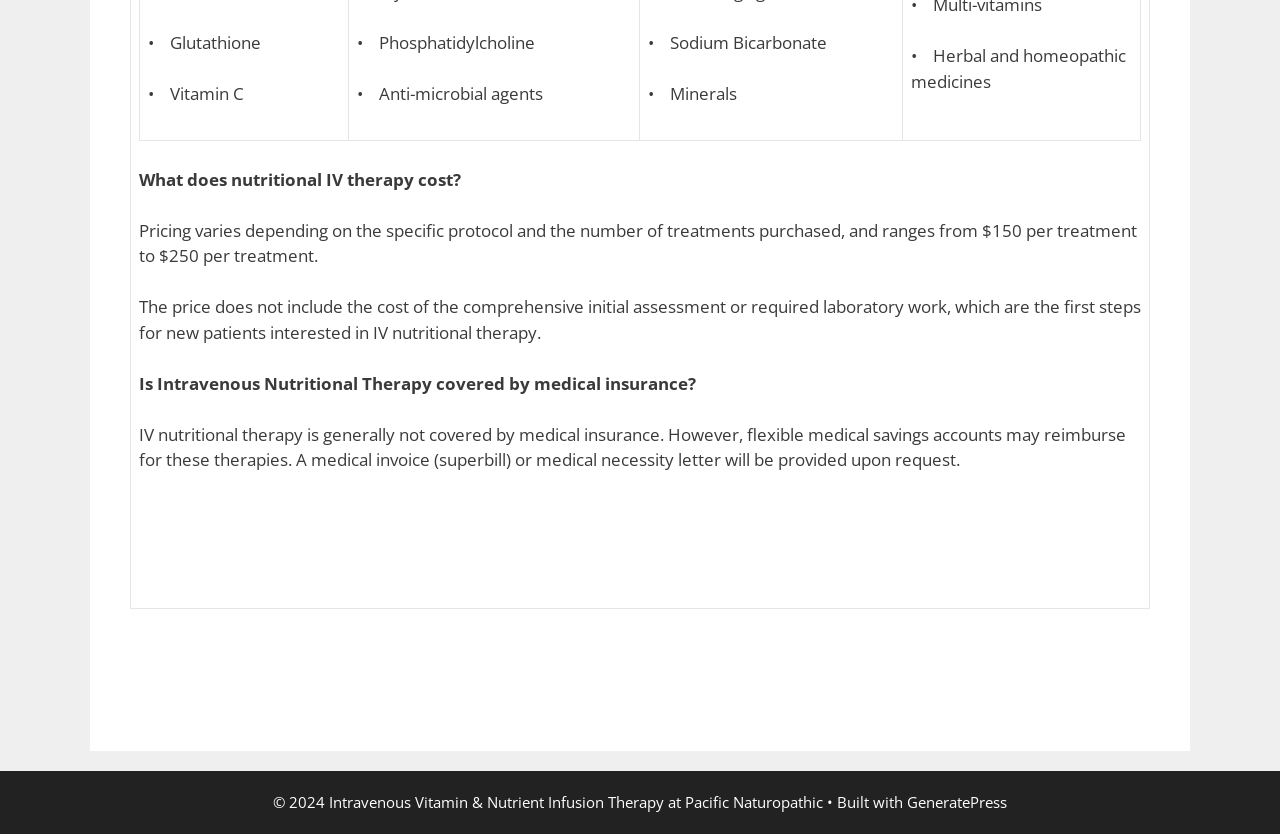What is provided upon request for reimbursement?
Respond with a short answer, either a single word or a phrase, based on the image.

Medical invoice or letter